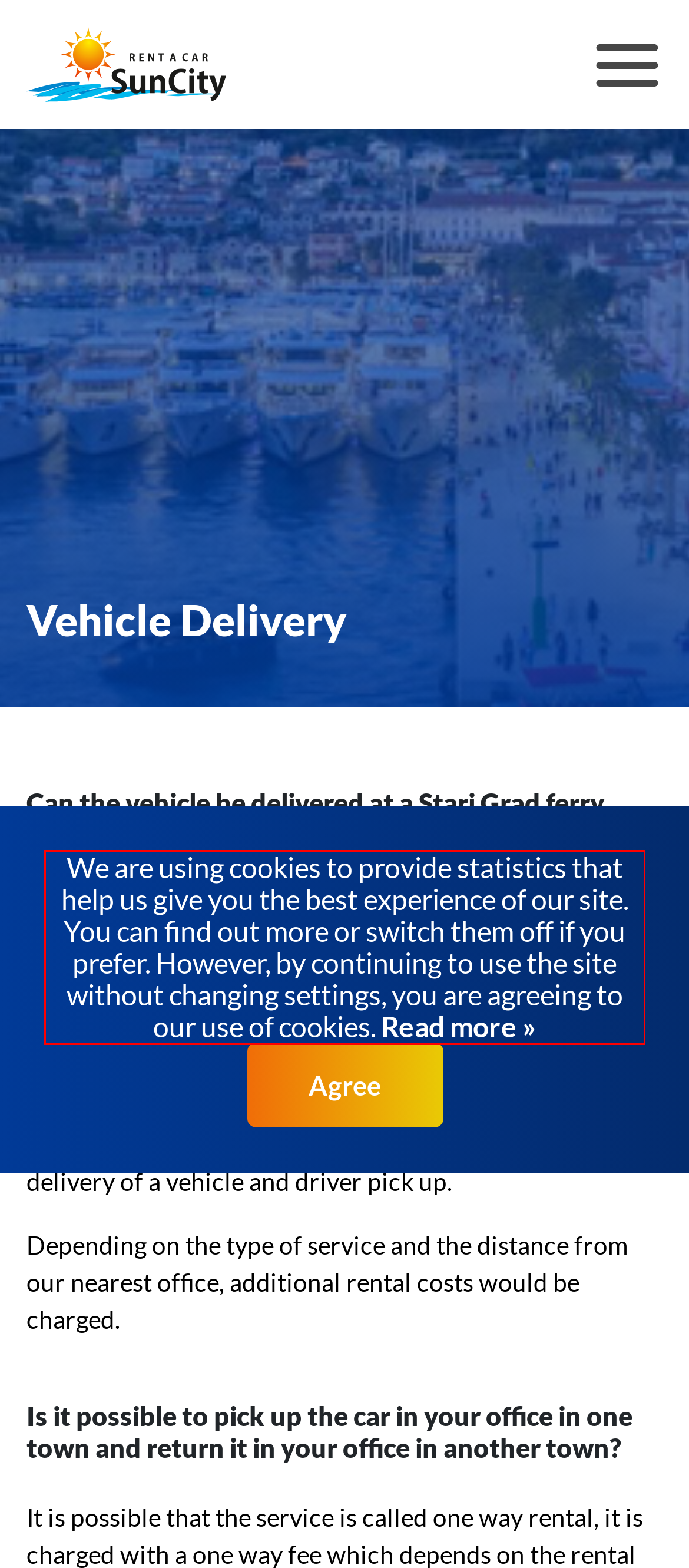Please look at the webpage screenshot and extract the text enclosed by the red bounding box.

We are using cookies to provide statistics that help us give you the best experience of our site. You can find out more or switch them off if you prefer. However, by continuing to use the site without changing settings, you are agreeing to our use of cookies. Read more »